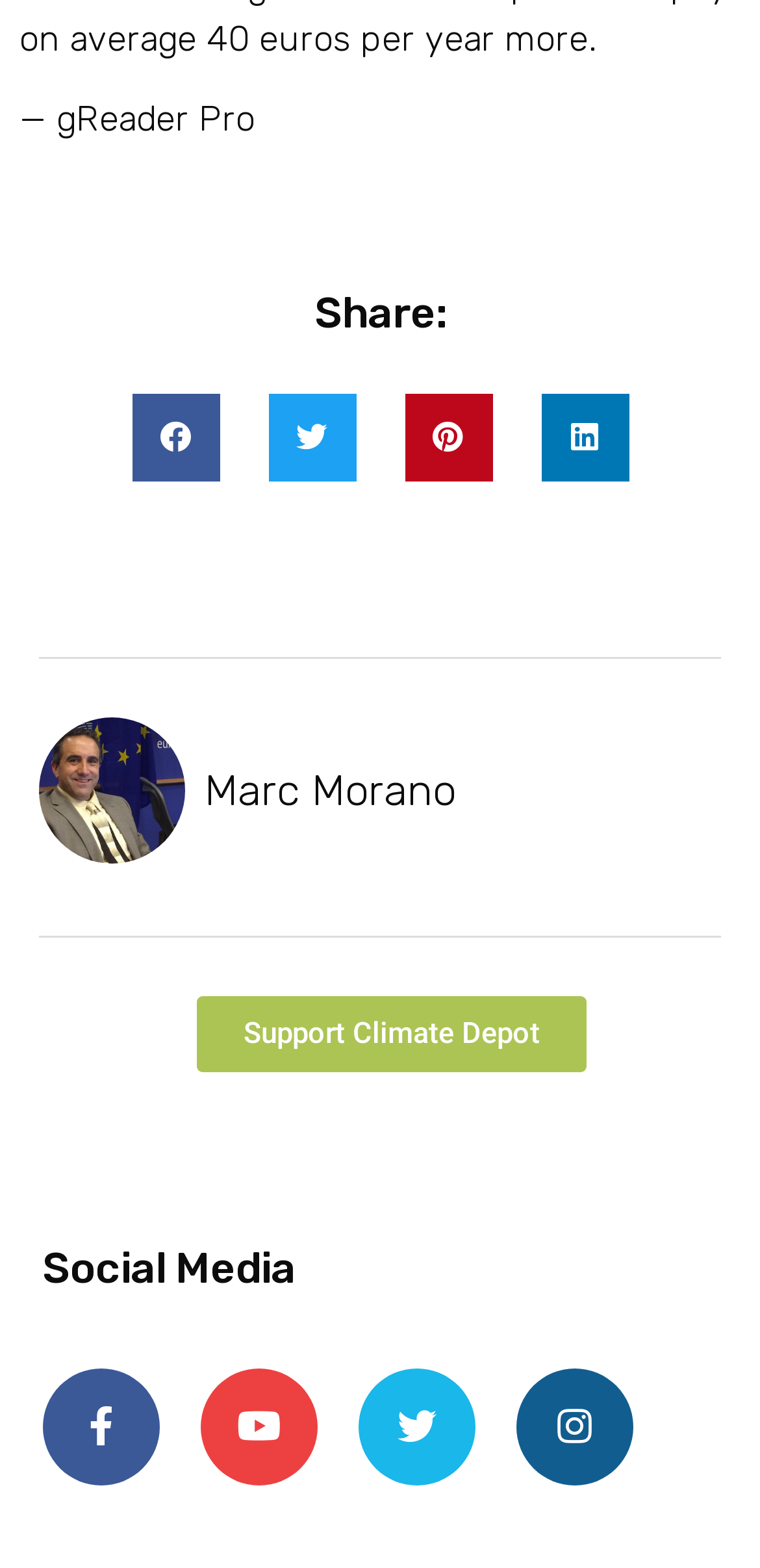Locate the bounding box for the described UI element: "Twitter". Ensure the coordinates are four float numbers between 0 and 1, formatted as [left, top, right, bottom].

[0.472, 0.872, 0.626, 0.947]